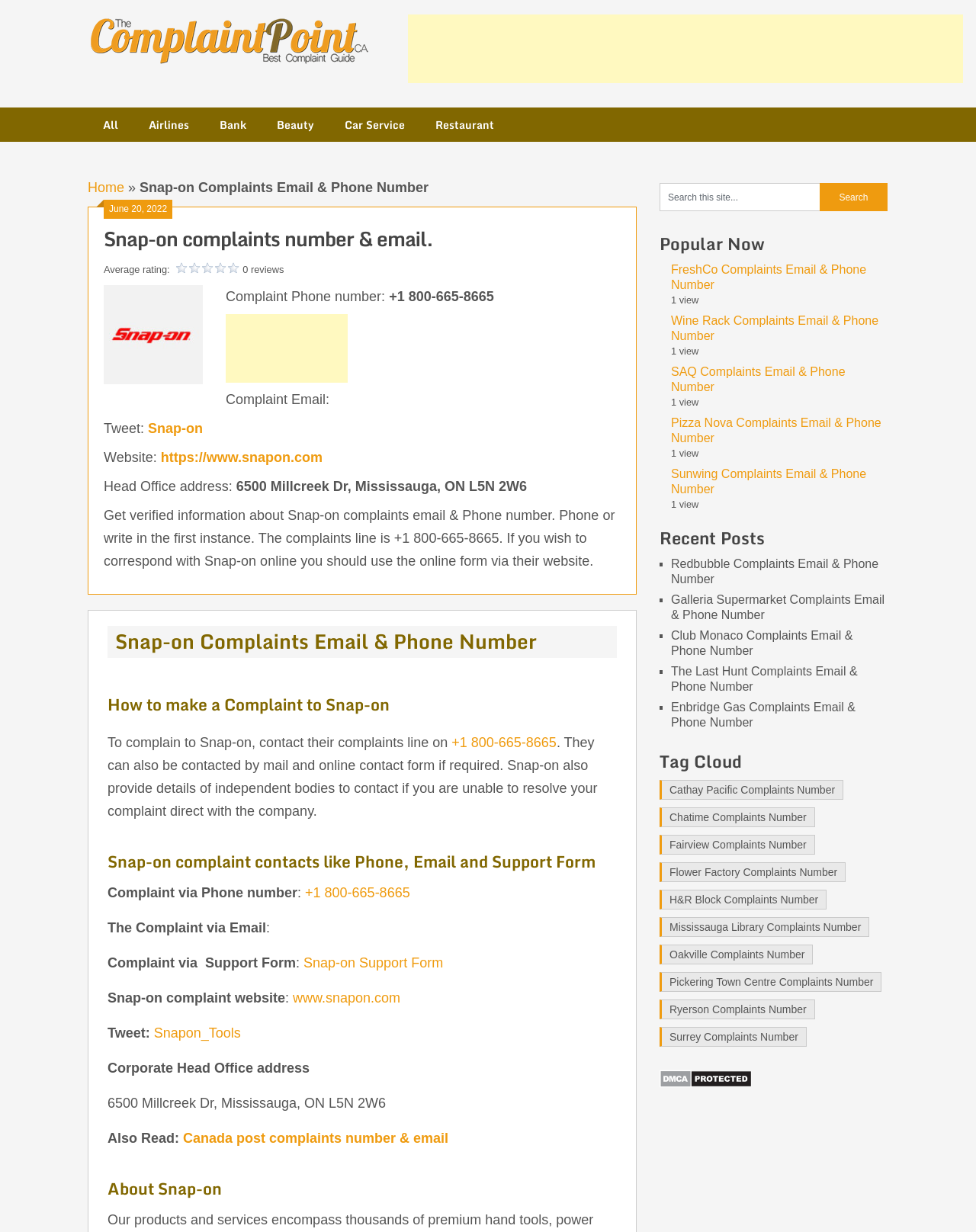Identify the bounding box coordinates for the element you need to click to achieve the following task: "Go to the home page". The coordinates must be four float values ranging from 0 to 1, formatted as [left, top, right, bottom].

None